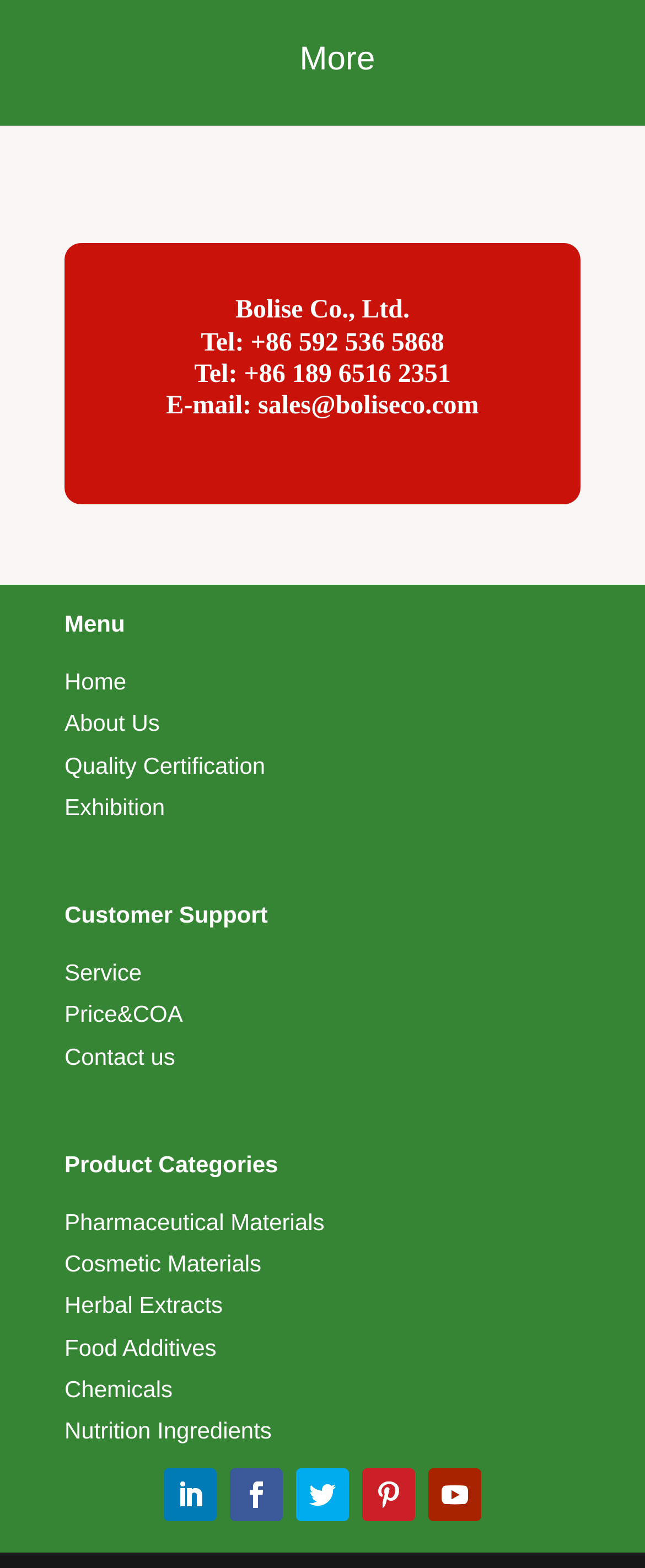Using details from the image, please answer the following question comprehensively:
What is the last link in the menu?

The menu is a list of links on the left side of the page, and the last link is 'Contact us'.